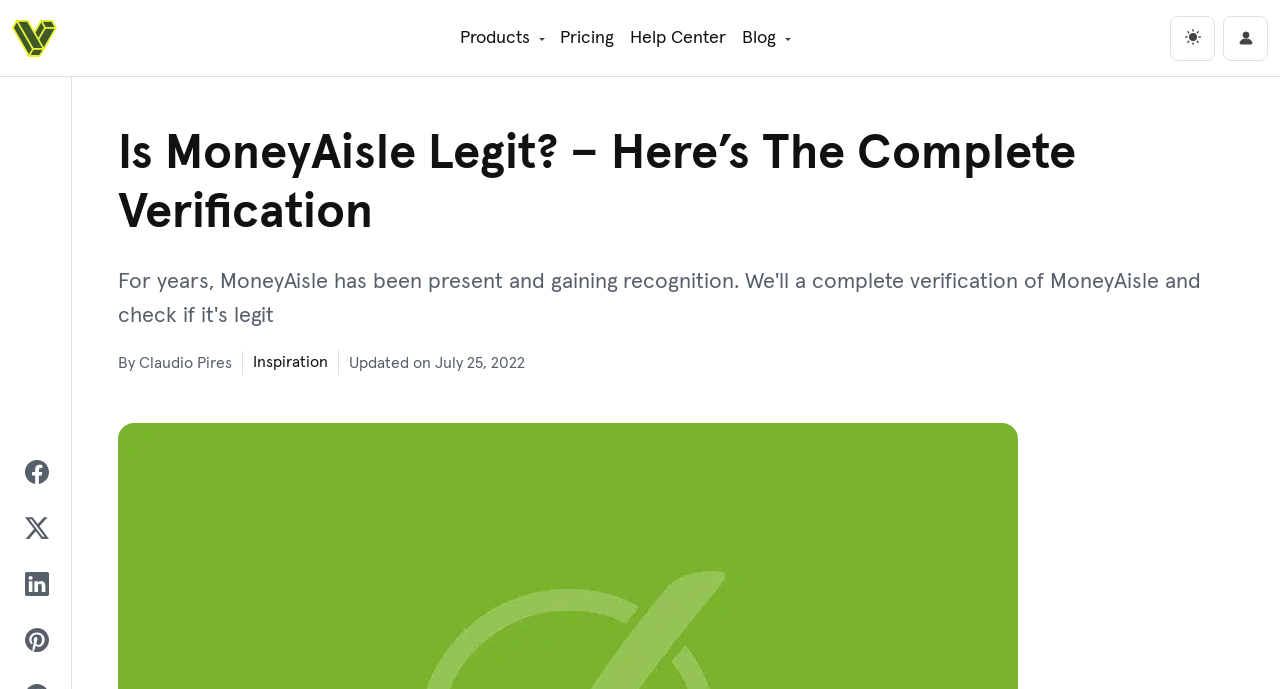Locate the bounding box of the user interface element based on this description: "Blog".

[0.573, 0.023, 0.623, 0.088]